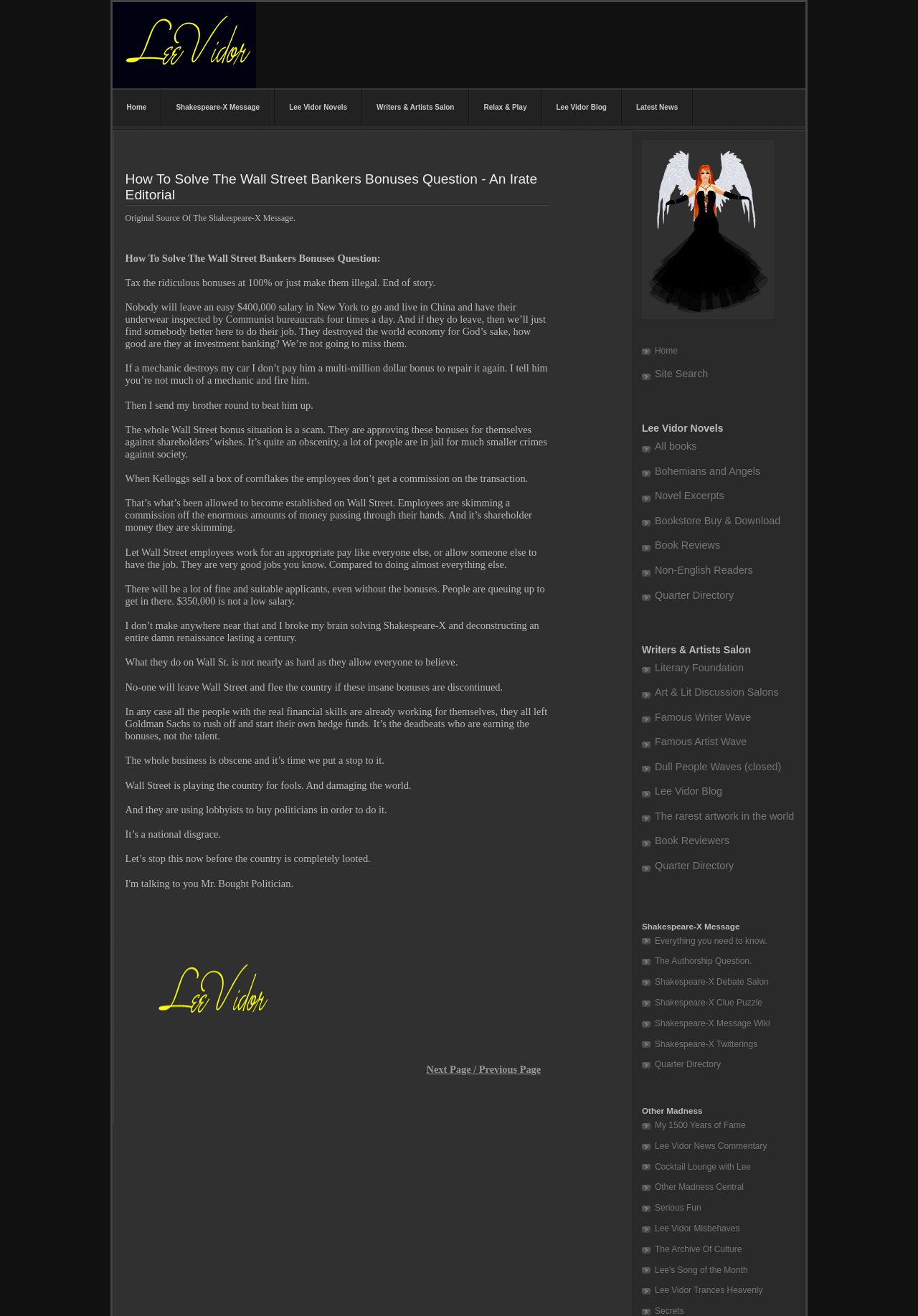Consider the image and give a detailed and elaborate answer to the question: 
What is the topic of the editorial?

The heading 'How To Solve The Wall Street Bankers Bonuses Question - An Irate Editorial' suggests that the topic of the editorial is about Wall Street Bankers Bonuses.